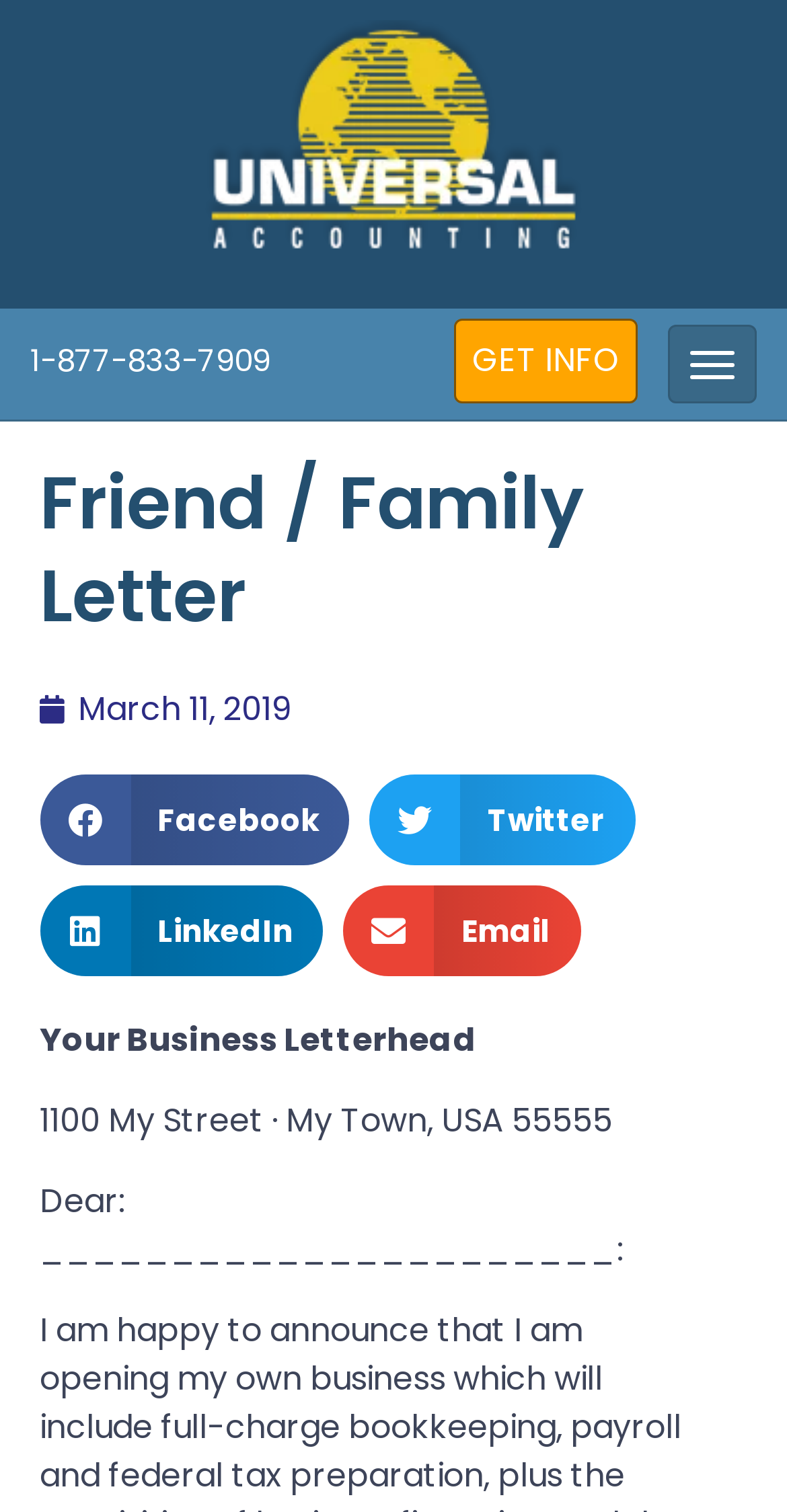Use a single word or phrase to answer this question: 
What is the street address mentioned on the webpage?

1100 My Street